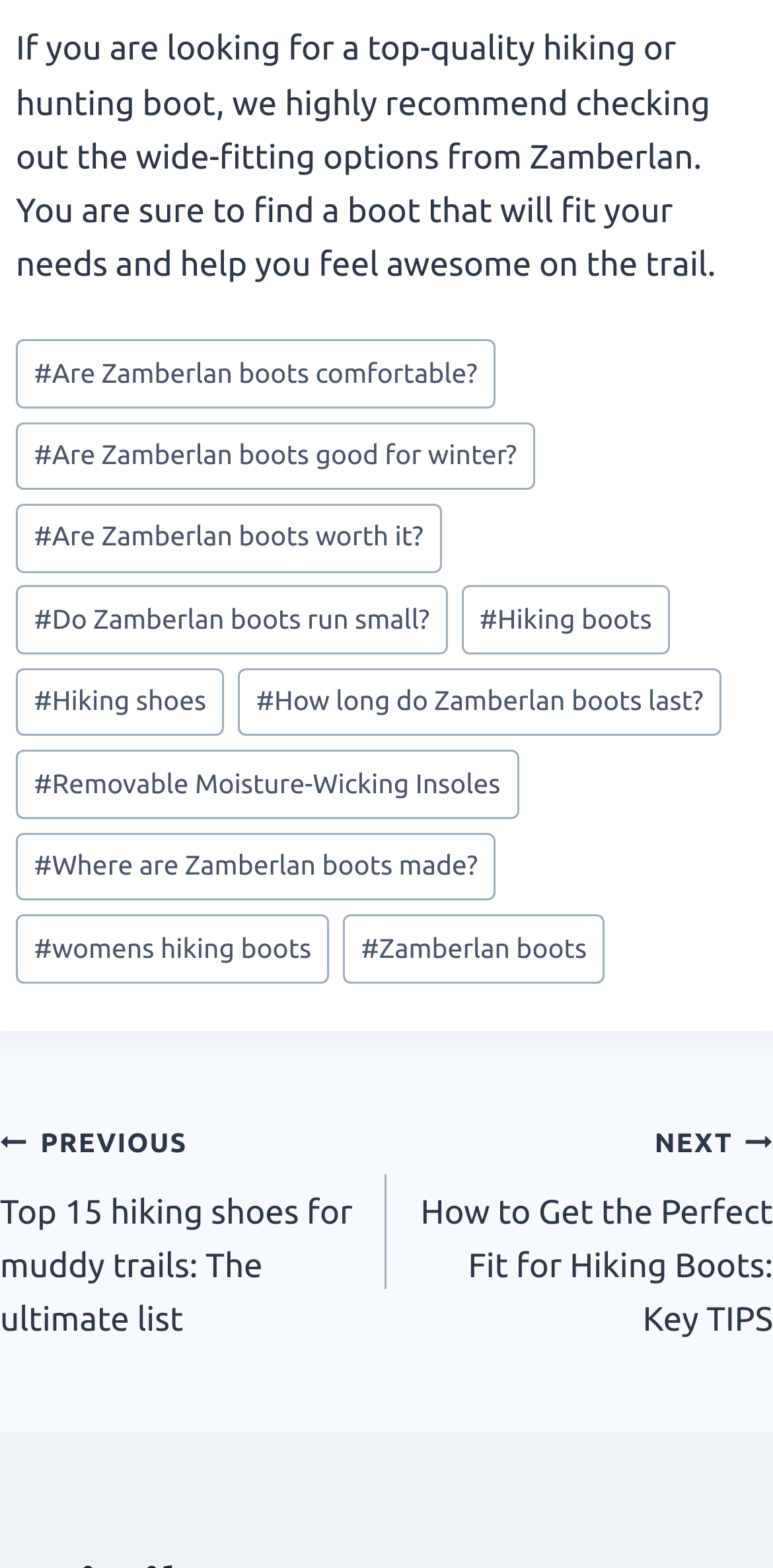What is the topic of the previous post?
Give a thorough and detailed response to the question.

The previous post is about the top 15 hiking shoes for muddy trails, as indicated by the link 'PREVIOUS Top 15 hiking shoes for muddy trails: The ultimate list' in the navigation section.